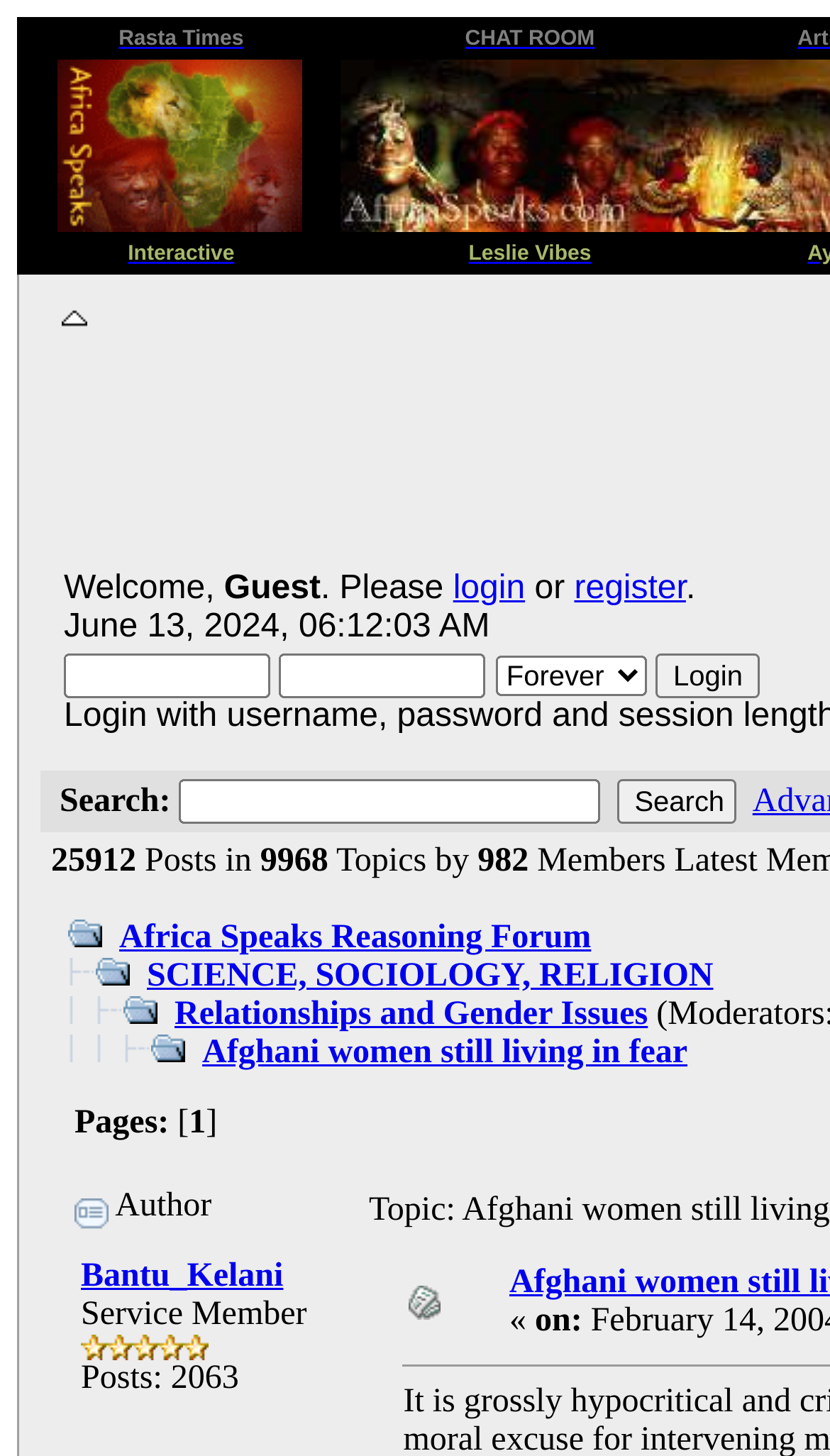Locate the bounding box coordinates of the element you need to click to accomplish the task described by this instruction: "Click on the 'Rasta Times' link".

[0.143, 0.011, 0.294, 0.036]